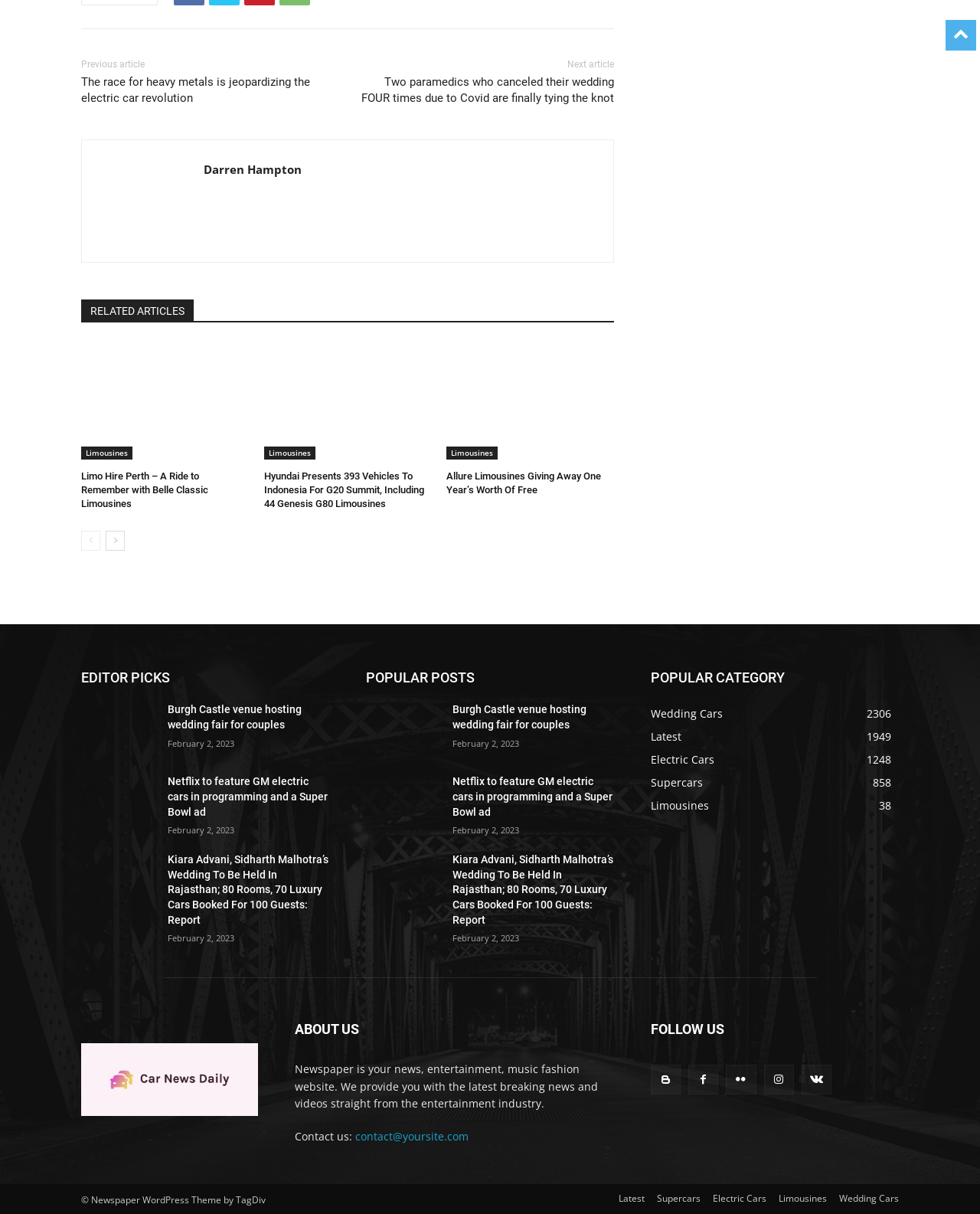Locate and provide the bounding box coordinates for the HTML element that matches this description: "parent_node: Darren Hampton".

[0.1, 0.129, 0.191, 0.202]